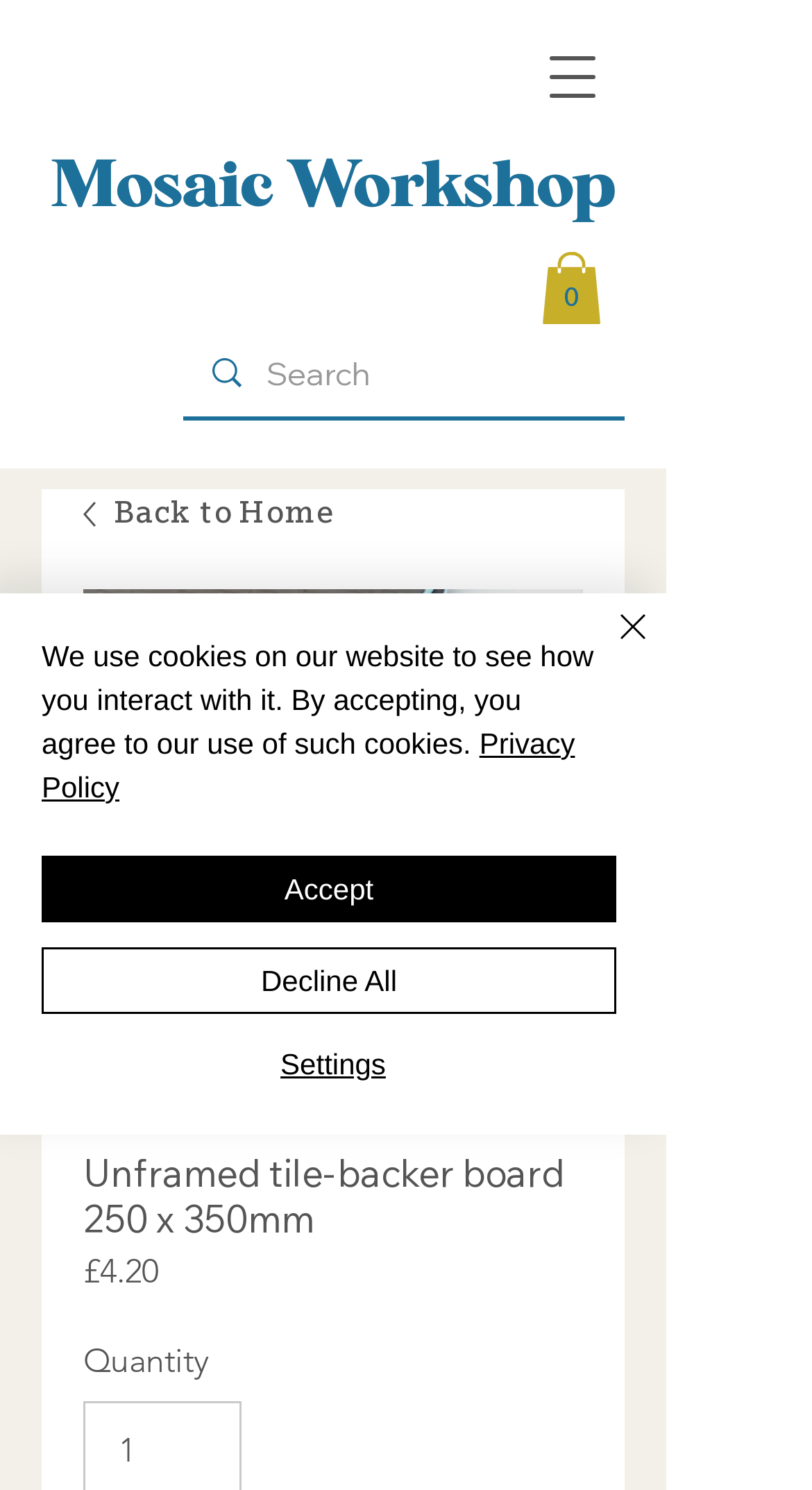Please identify the bounding box coordinates of the element's region that should be clicked to execute the following instruction: "Open navigation menu". The bounding box coordinates must be four float numbers between 0 and 1, i.e., [left, top, right, bottom].

[0.641, 0.017, 0.769, 0.087]